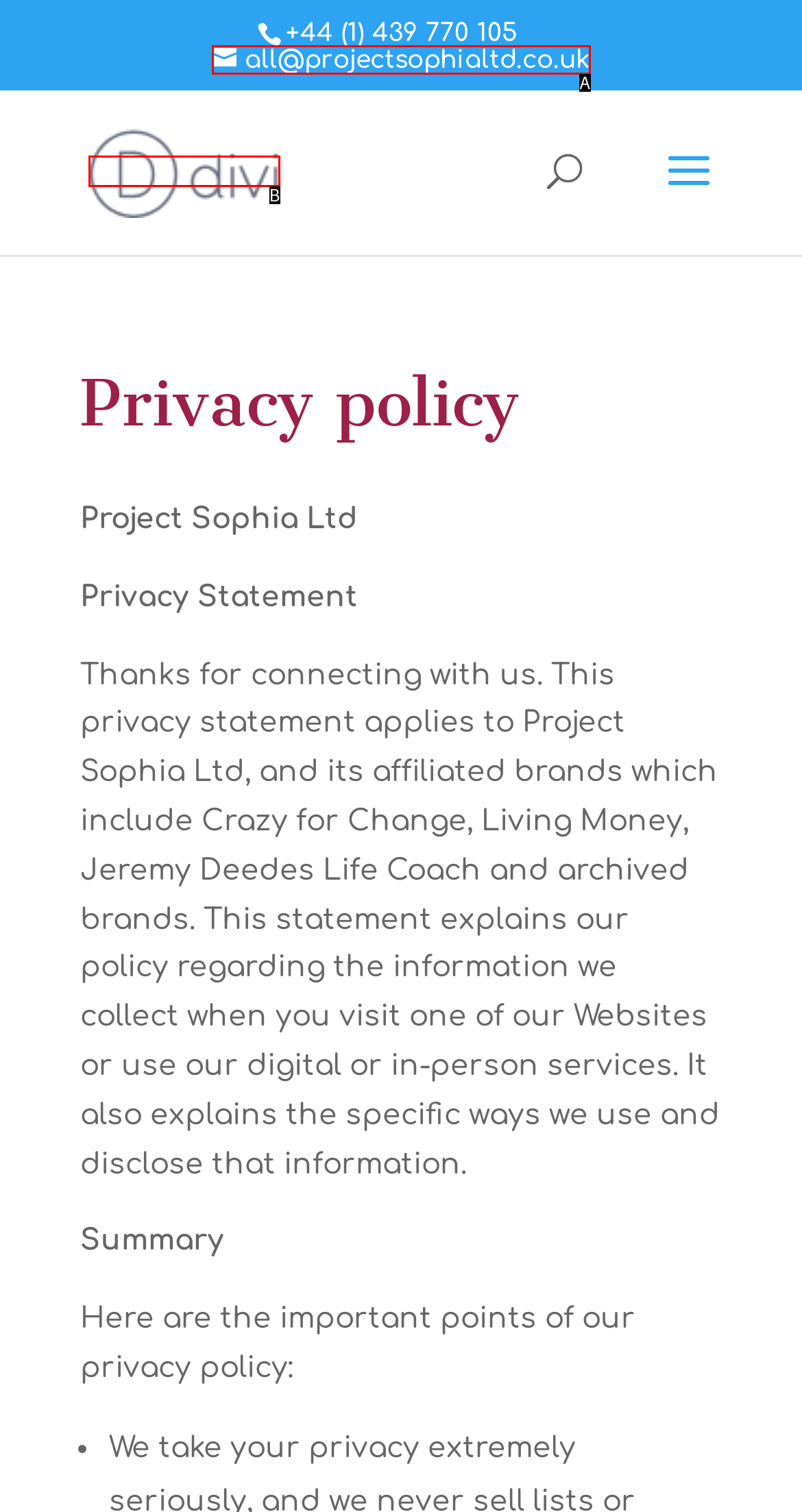Determine the HTML element that aligns with the description: all@projectsophialtd.co.uk
Answer by stating the letter of the appropriate option from the available choices.

A